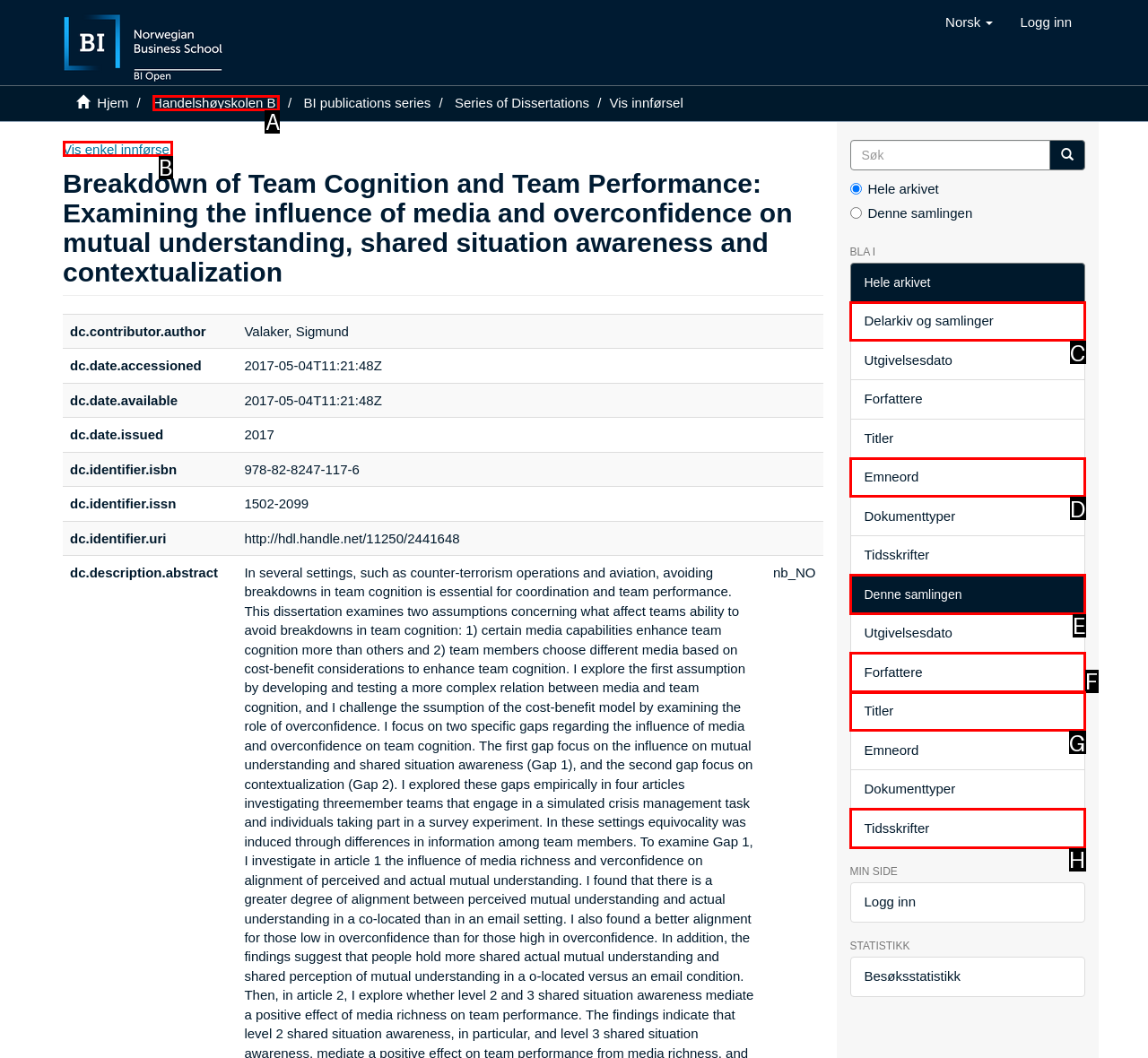Tell me which option best matches the description: Handelshøyskolen BI
Answer with the option's letter from the given choices directly.

A